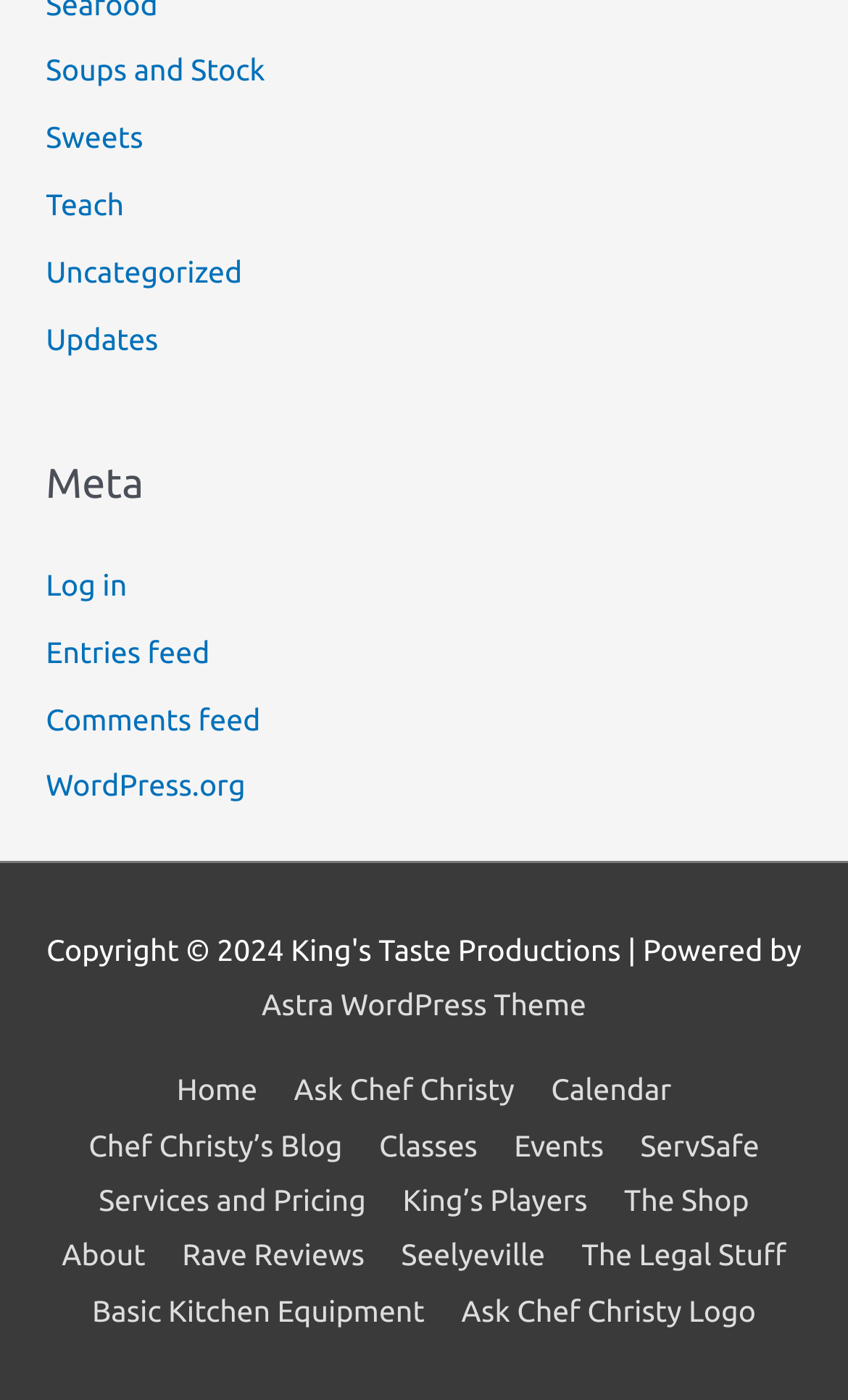What is the copyright year of the website?
Using the image, give a concise answer in the form of a single word or short phrase.

2024